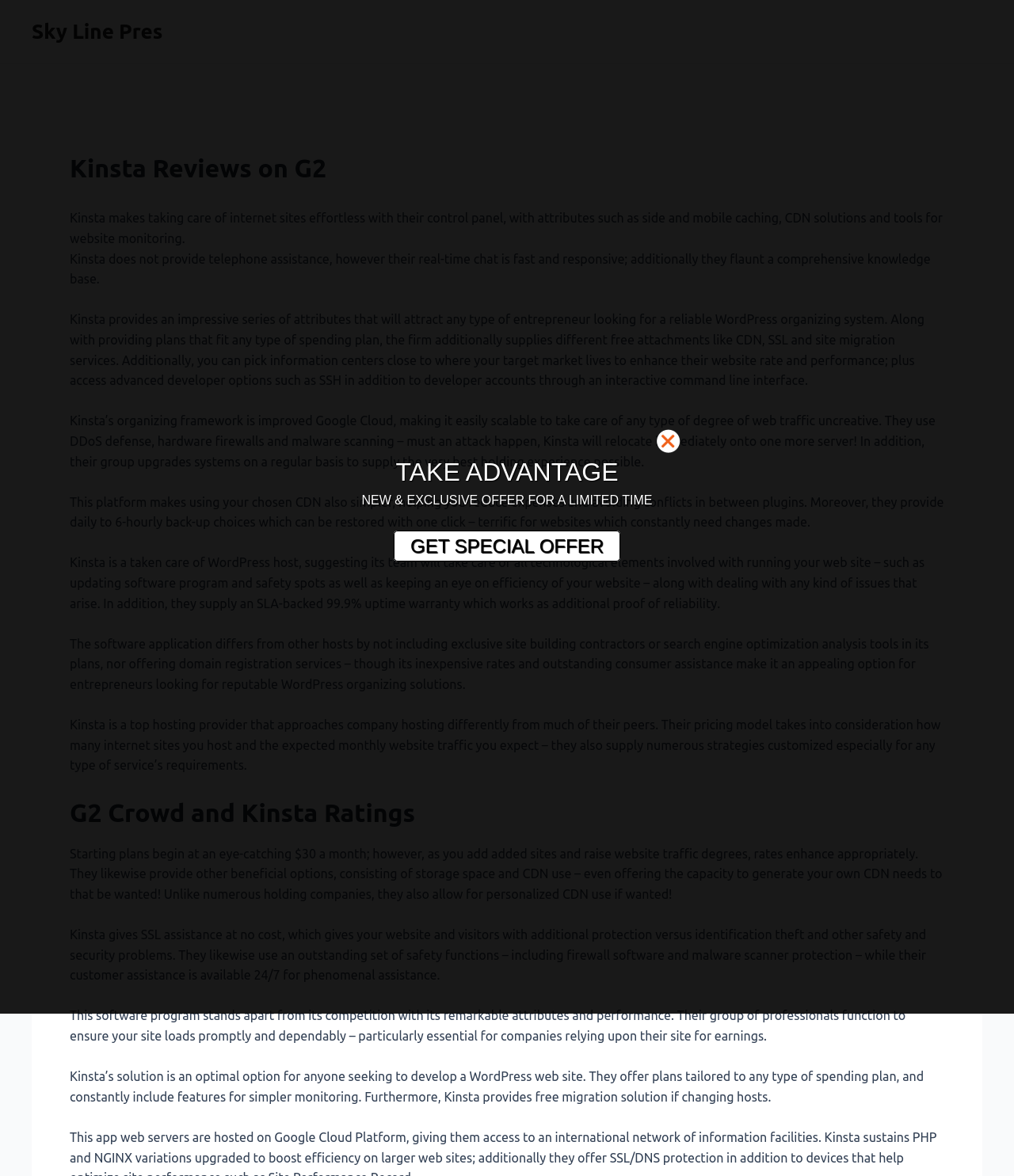Given the element description: "Sky Line Pres", predict the bounding box coordinates of the UI element it refers to, using four float numbers between 0 and 1, i.e., [left, top, right, bottom].

[0.031, 0.017, 0.16, 0.037]